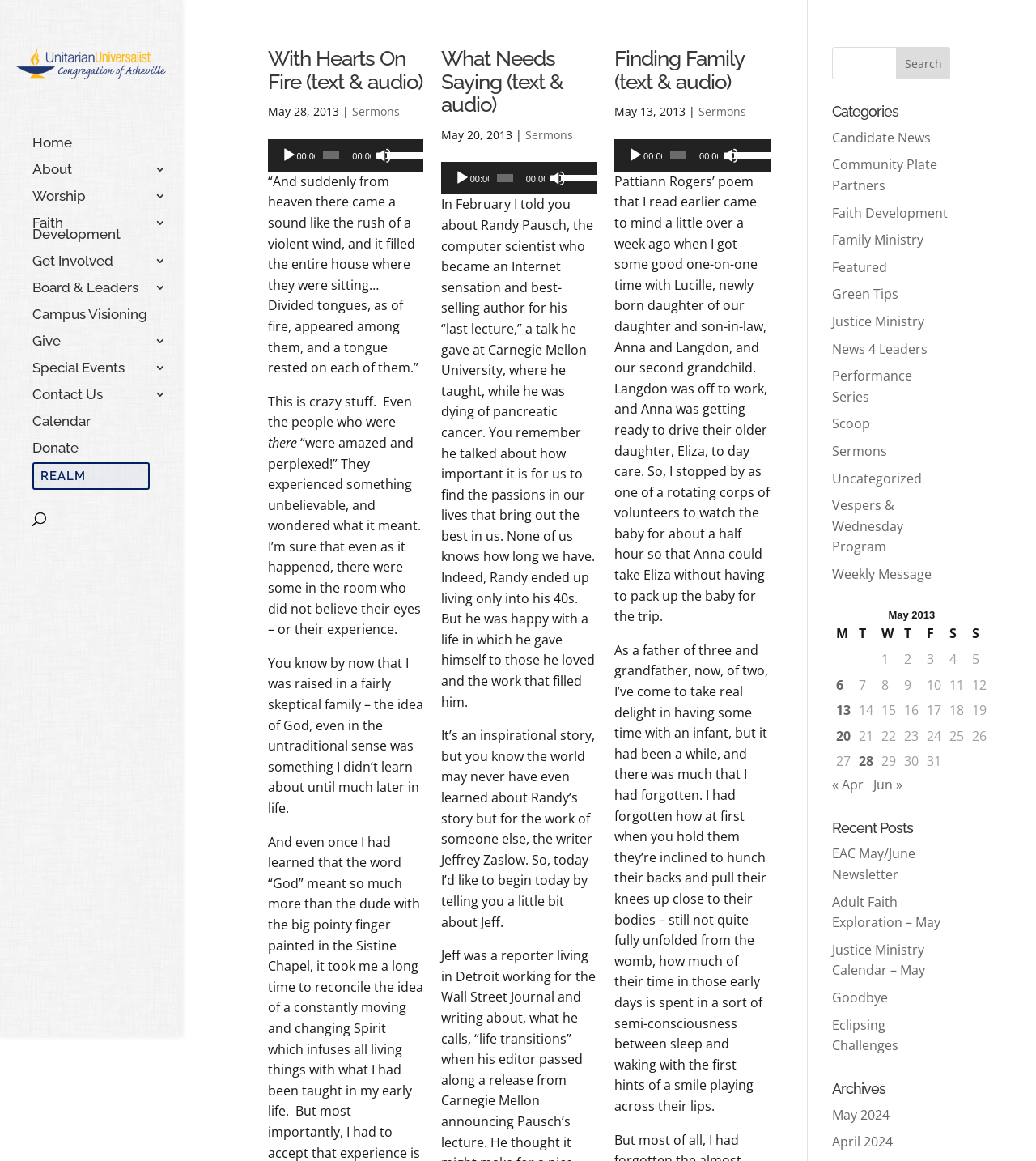Answer the question with a brief word or phrase:
What is the date of the sermon 'With Hearts On Fire'?

May 28, 2013